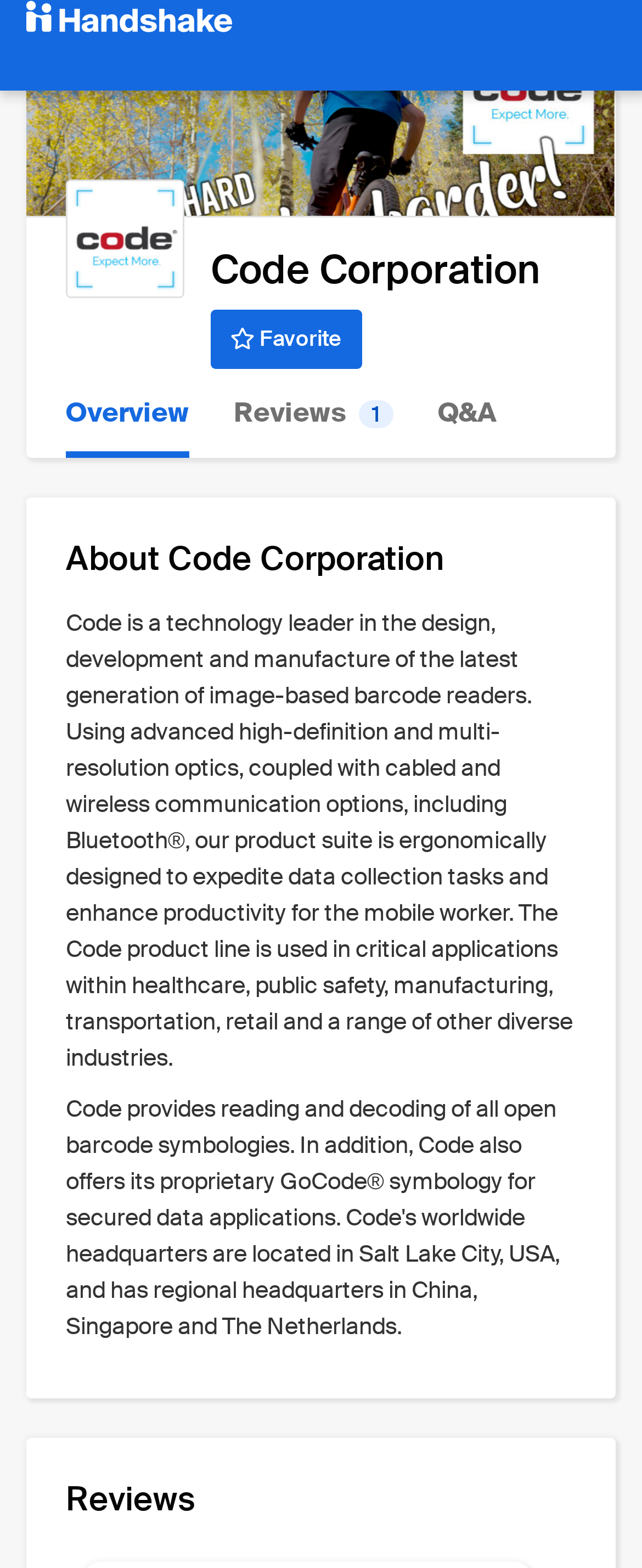Identify the bounding box for the UI element specified in this description: "Reviews 1". The coordinates must be four float numbers between 0 and 1, formatted as [left, top, right, bottom].

[0.364, 0.236, 0.613, 0.292]